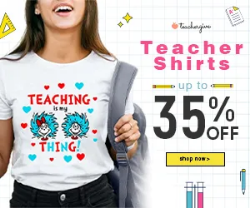Based on the visual content of the image, answer the question thoroughly: What is the discount offered on teacher shirts?

The promotional text in the image highlights a sale on teacher shirts, offering a discount of up to 35% off, which is a significant reduction in price.